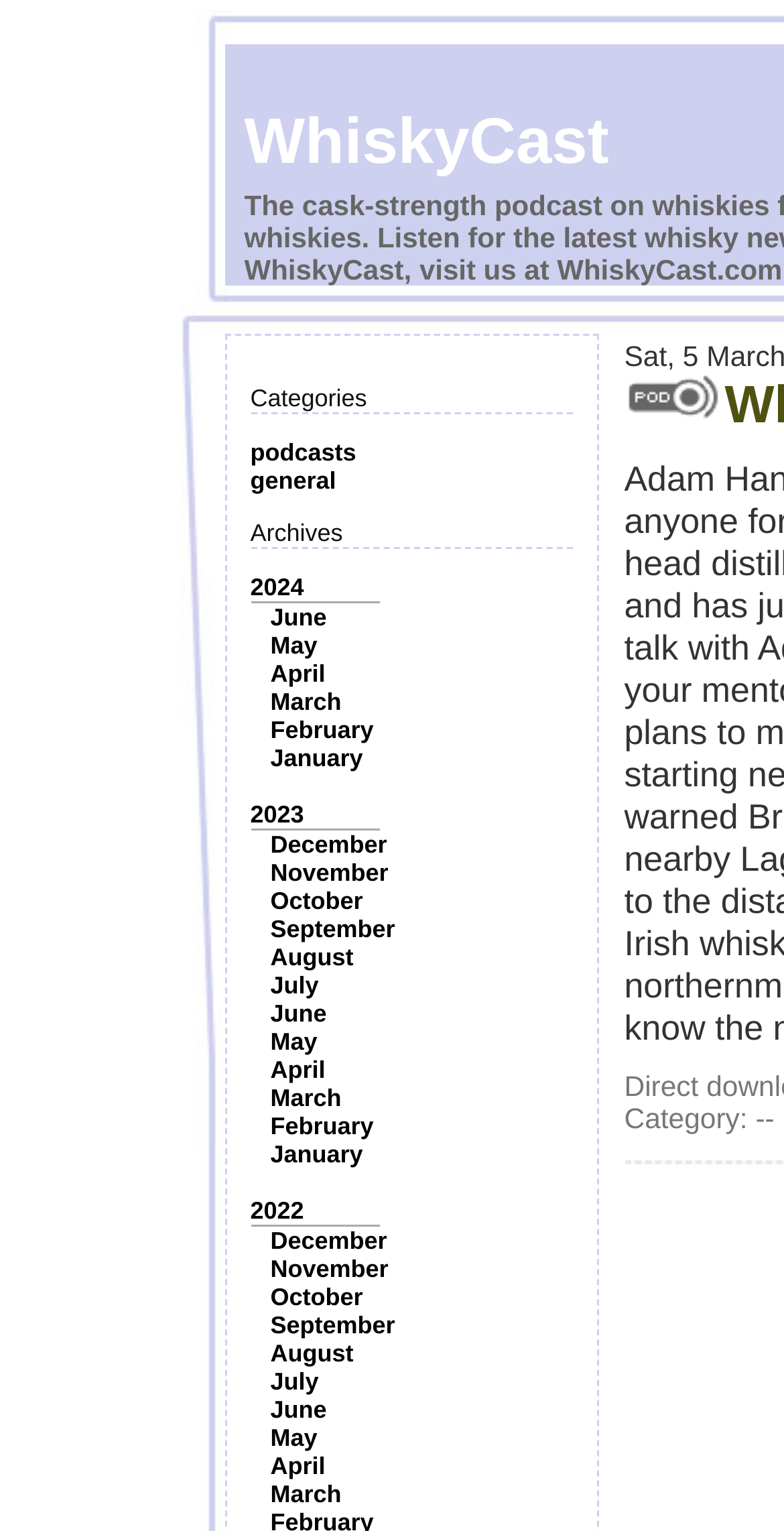Using the provided element description: "August", determine the bounding box coordinates of the corresponding UI element in the screenshot.

[0.345, 0.875, 0.451, 0.893]